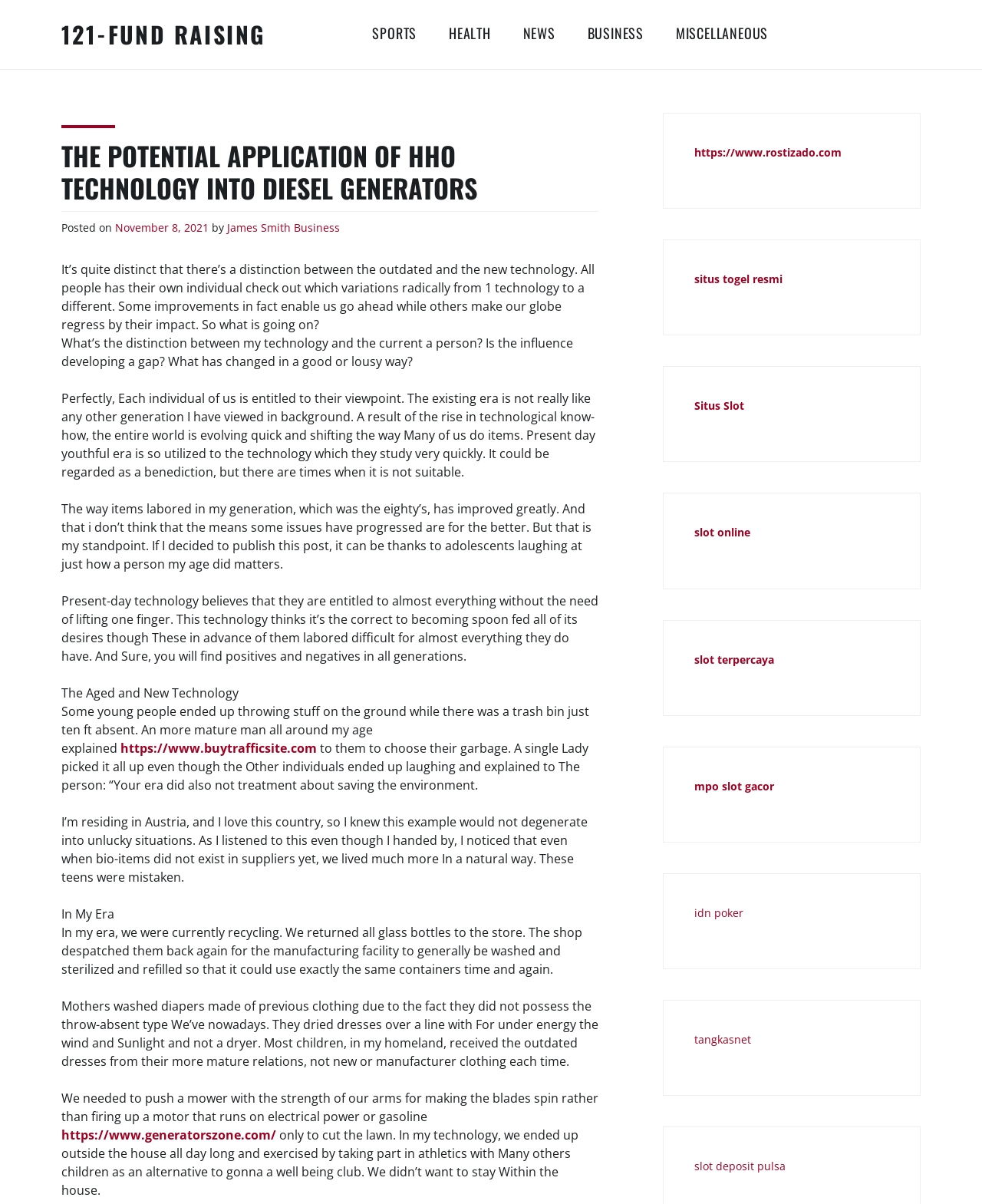Create a detailed summary of the webpage's content and design.

The webpage is about the potential application of HHO technology into diesel generators, with a focus on the differences between old and new technology. At the top, there is a navigation menu with links to various categories such as Sports, Health, News, Business, and Miscellaneous. Below the navigation menu, there is a header section with a title "THE POTENTIAL APPLICATION OF HHO TECHNOLOGY INTO DIESEL GENERATORS" and information about the post, including the date "November 8, 2021" and the author "James Smith".

The main content of the webpage is a long article that discusses the differences between old and new technology, with the author sharing their personal experiences and opinions. The article is divided into several paragraphs, with some paragraphs having links to external websites. There are also several static text elements throughout the article, including headings and quotes.

On the right side of the webpage, there are several links to external websites, including links to websites about generators, traffic, and online slots. These links are arranged vertically and take up a significant portion of the right side of the webpage.

Overall, the webpage has a simple layout with a focus on the article and the navigation menu at the top. The use of headings and static text elements helps to break up the content and make it easier to read.